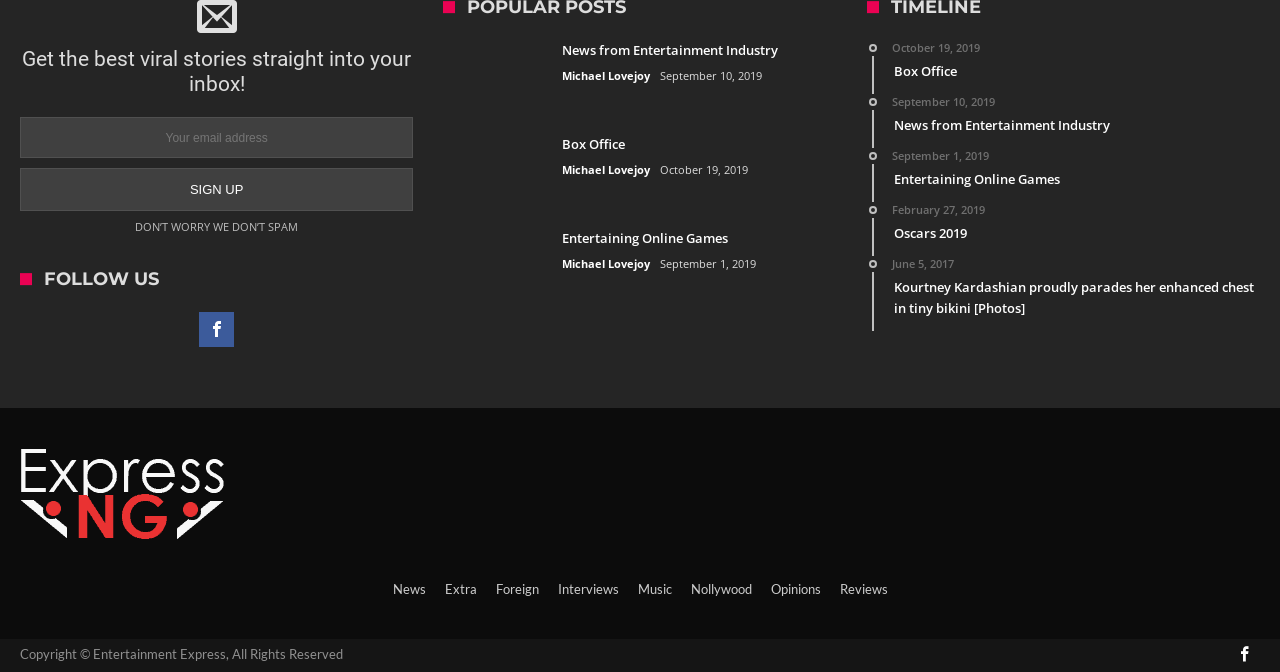Please determine the bounding box coordinates of the element's region to click for the following instruction: "Click the 'HOME' link".

None